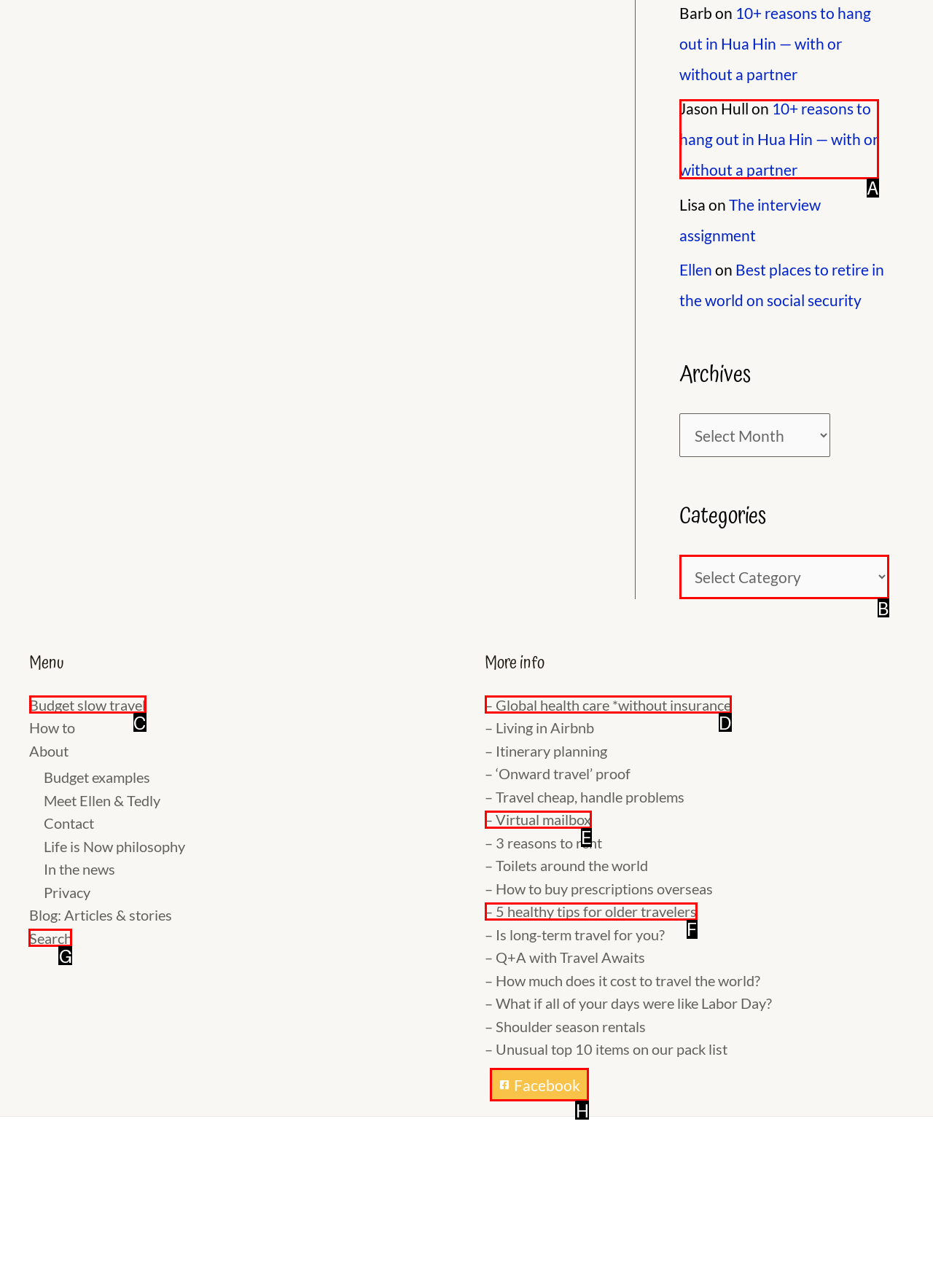Given the task: Click on the 'Search' link, tell me which HTML element to click on.
Answer with the letter of the correct option from the given choices.

G